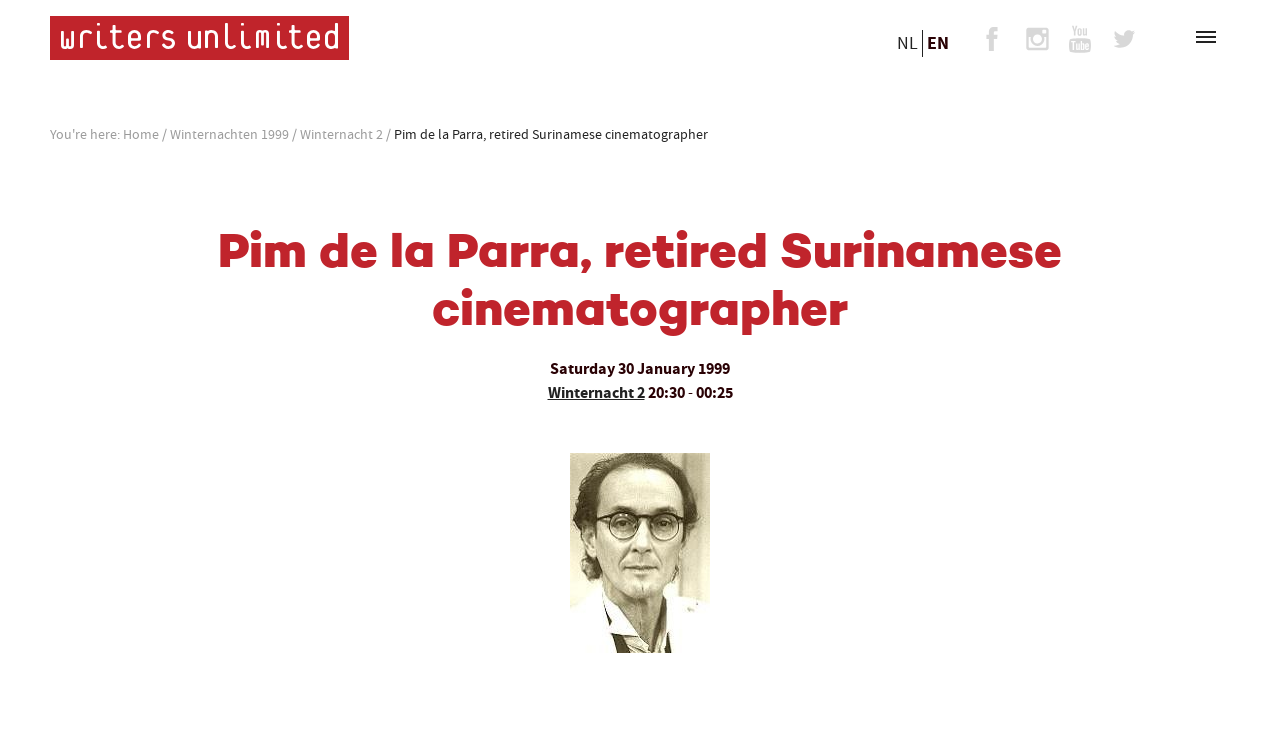Please provide a detailed answer to the question below based on the screenshot: 
What is the date of the Winternacht 2 event?

The webpage shows a time element with the text 'Saturday 30 January 1999' which corresponds to the Winternacht 2 event.